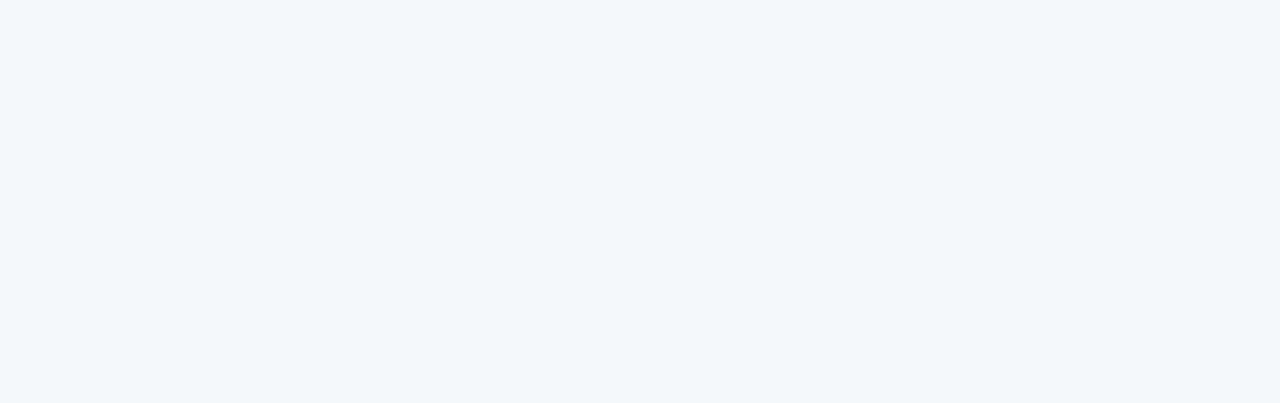How many links are there at the bottom of the webpage?
Please answer the question with a single word or phrase, referencing the image.

5